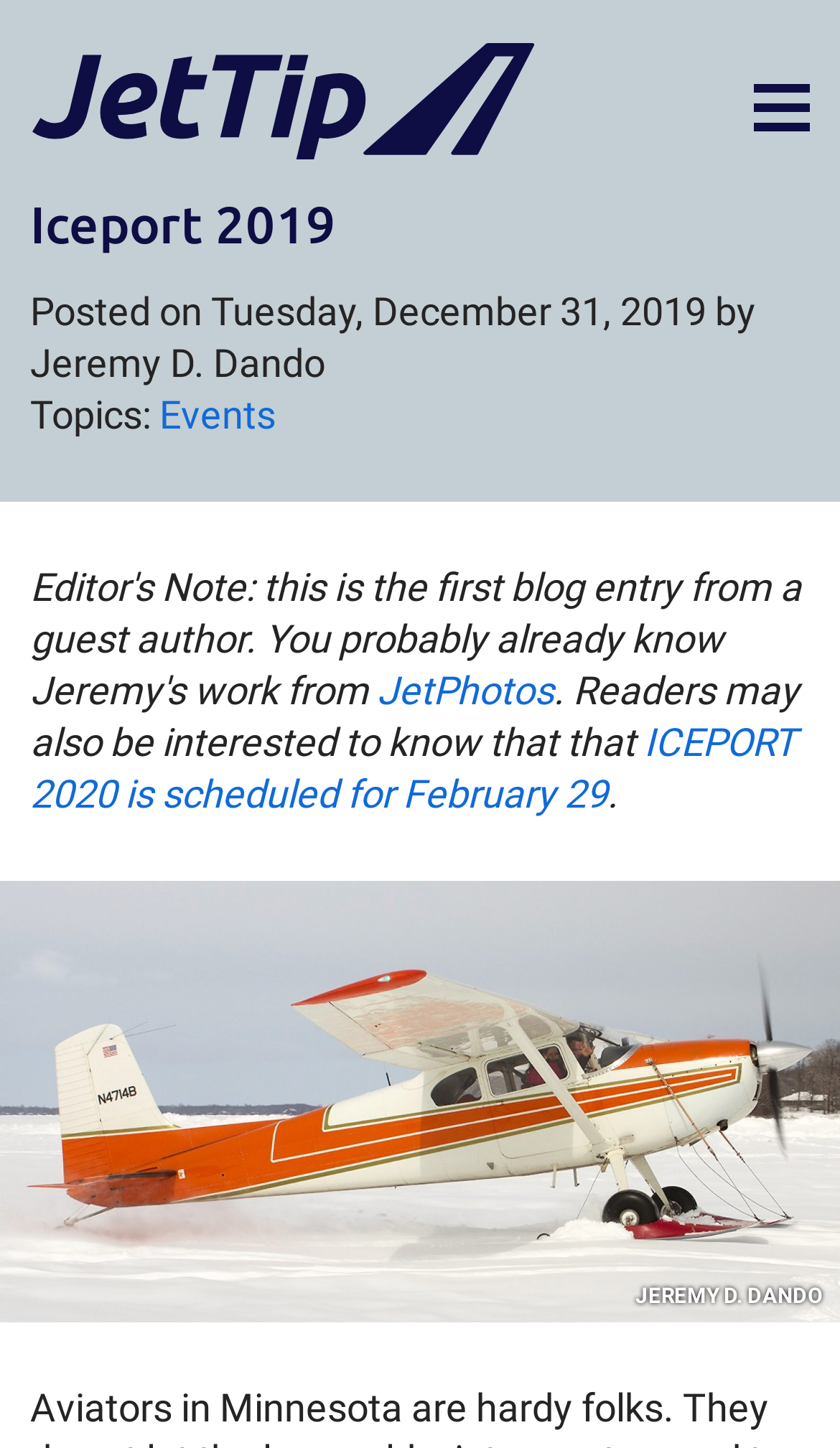What is the name of the event mentioned in the webpage?
Could you answer the question in a detailed manner, providing as much information as possible?

The name of the event is mentioned in the heading 'Iceport 2019' at the top of the webpage, and also in the text 'ICEPORT 2020 is scheduled for February 29' which implies that there was an Iceport event in 2019.